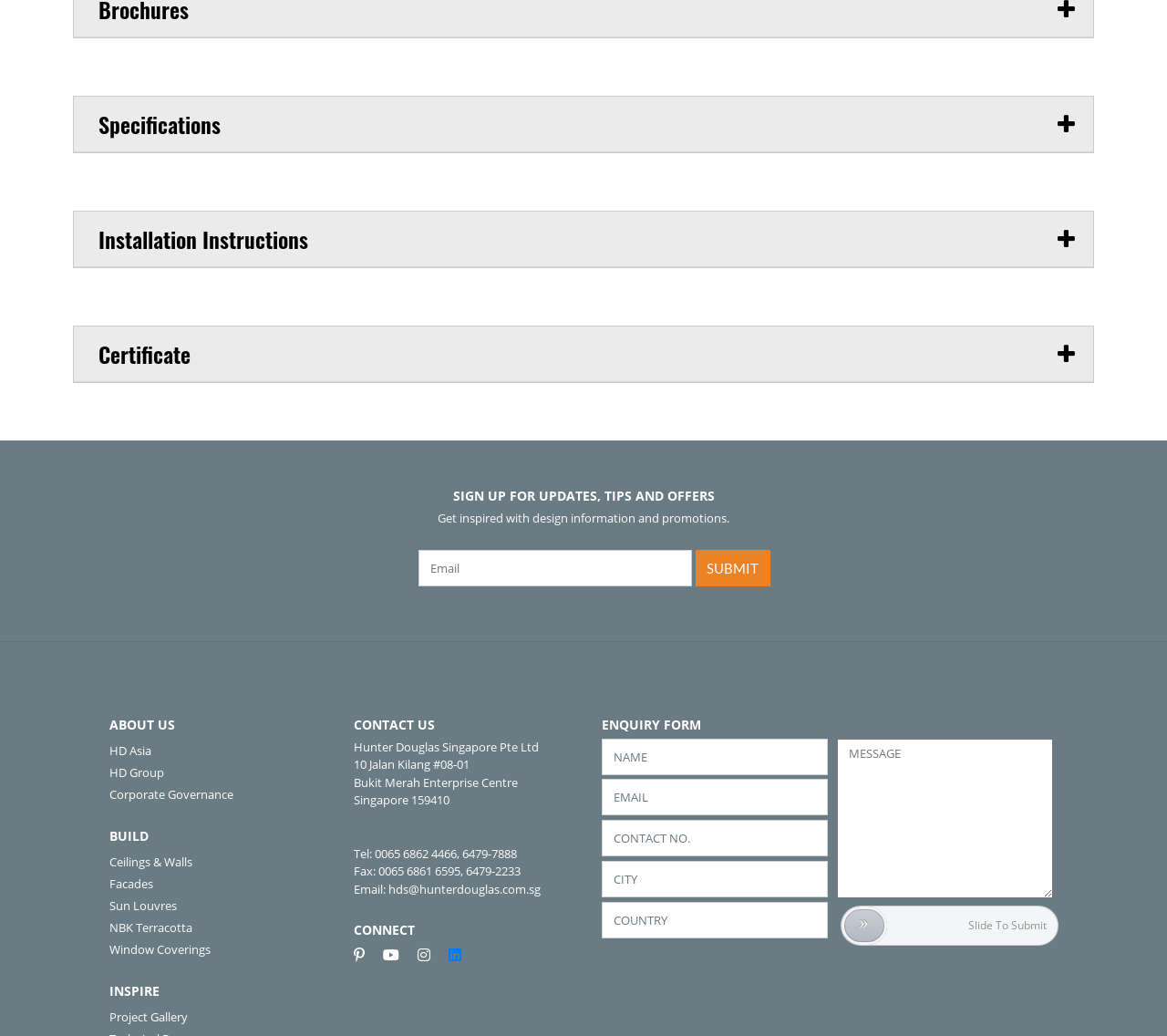Examine the image carefully and respond to the question with a detailed answer: 
How many social media links are there in the 'CONNECT' section?

I counted the number of social media links in the 'CONNECT' section, which are 'pinterest', 'youtube', 'instagram', and 'linkedin', making a total of 4 links.